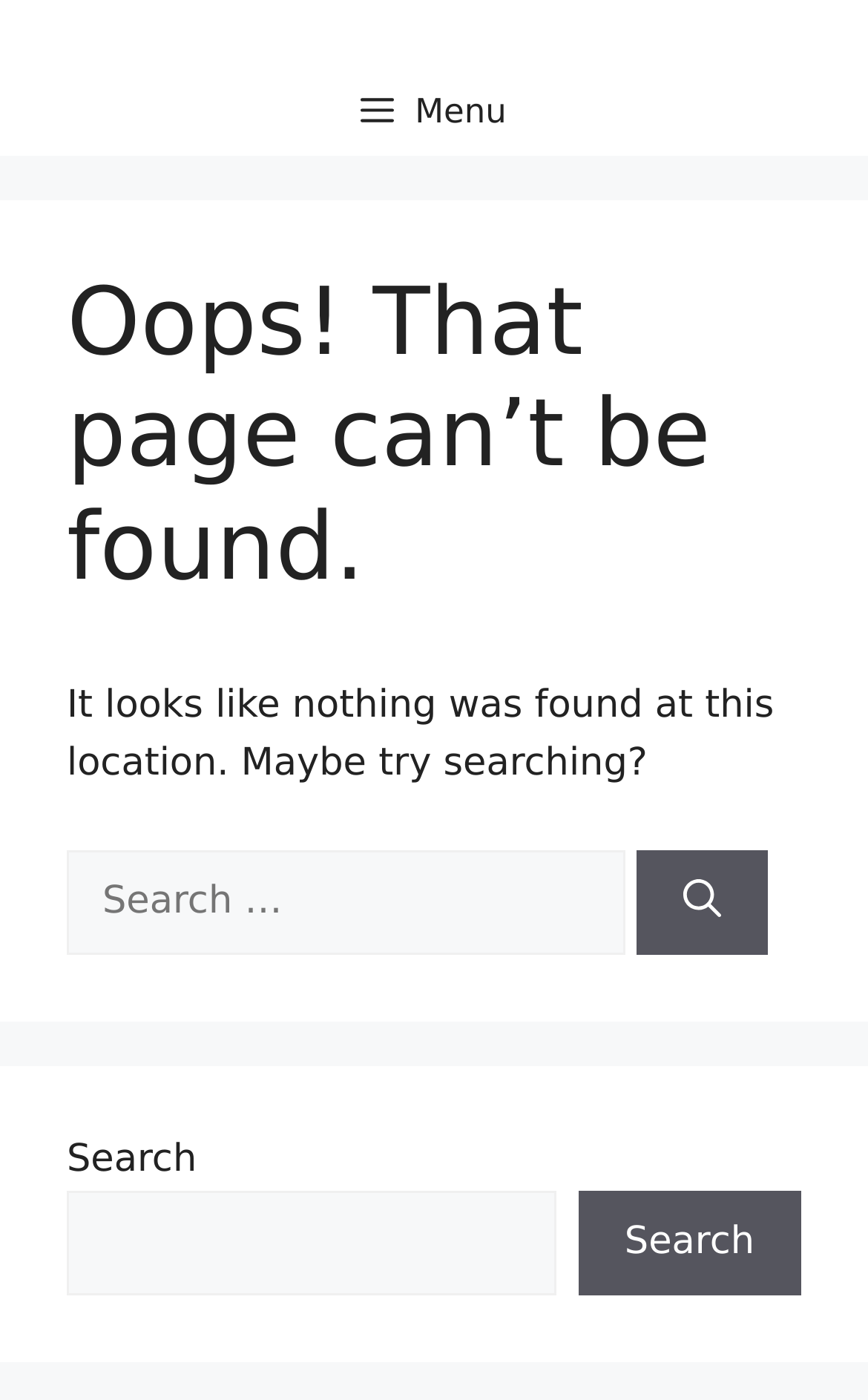Give a short answer to this question using one word or a phrase:
How many search boxes are available?

Two